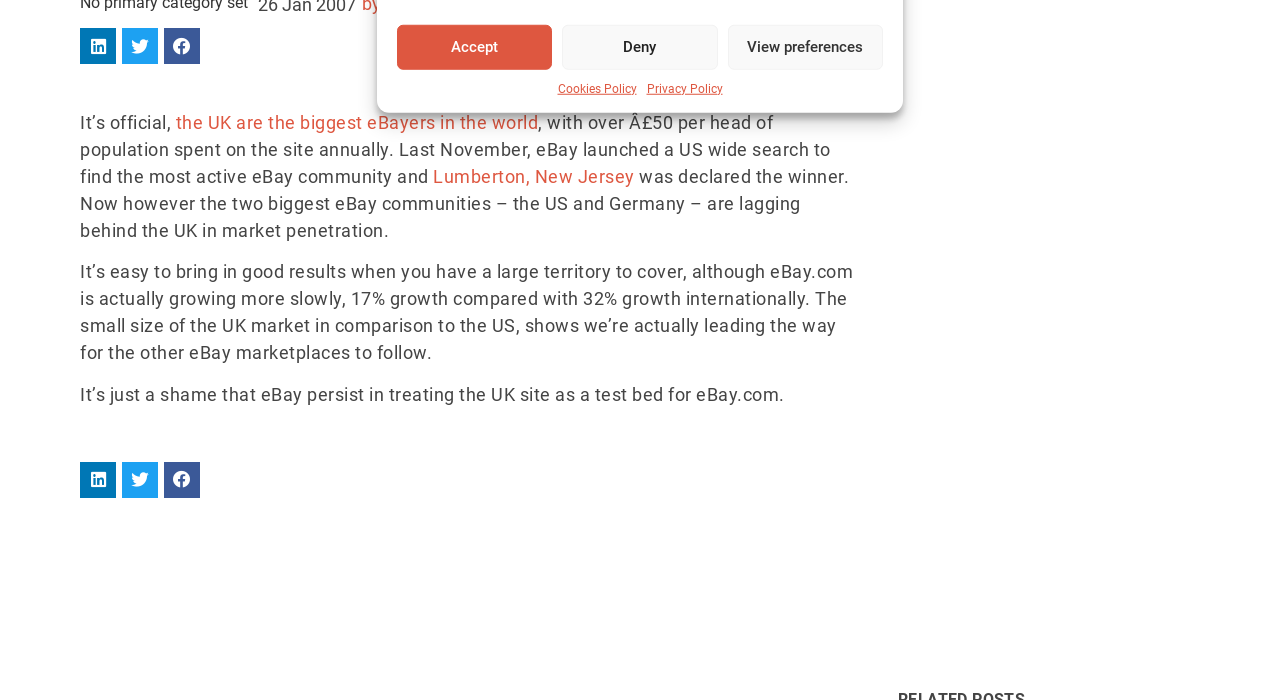Using the provided element description: "Deny", determine the bounding box coordinates of the corresponding UI element in the screenshot.

[0.439, 0.035, 0.561, 0.099]